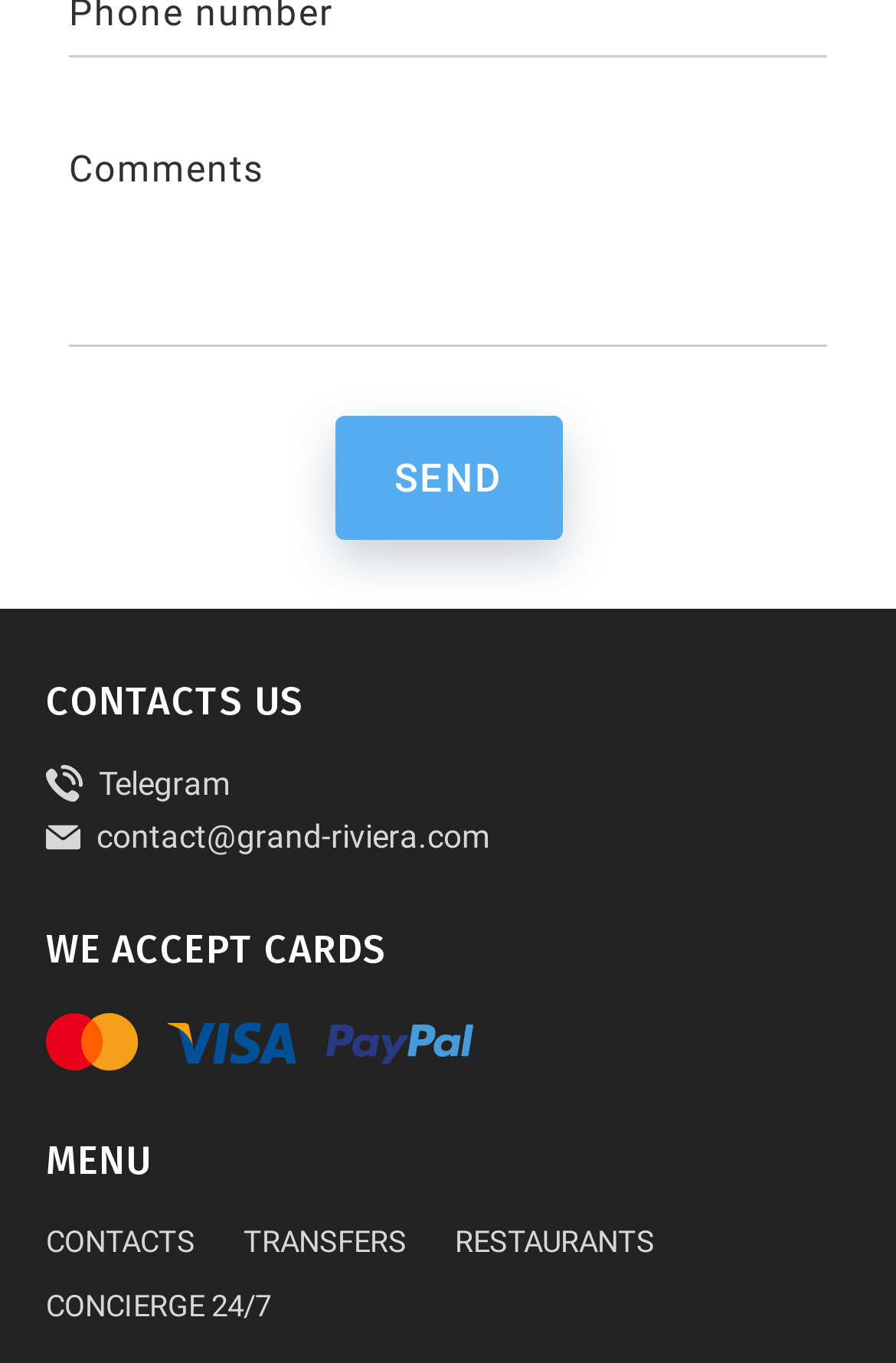Refer to the element description contact@grand-riviera.com and identify the corresponding bounding box in the screenshot. Format the coordinates as (top-left x, top-left y, bottom-right x, bottom-right y) with values in the range of 0 to 1.

[0.051, 0.6, 0.546, 0.627]